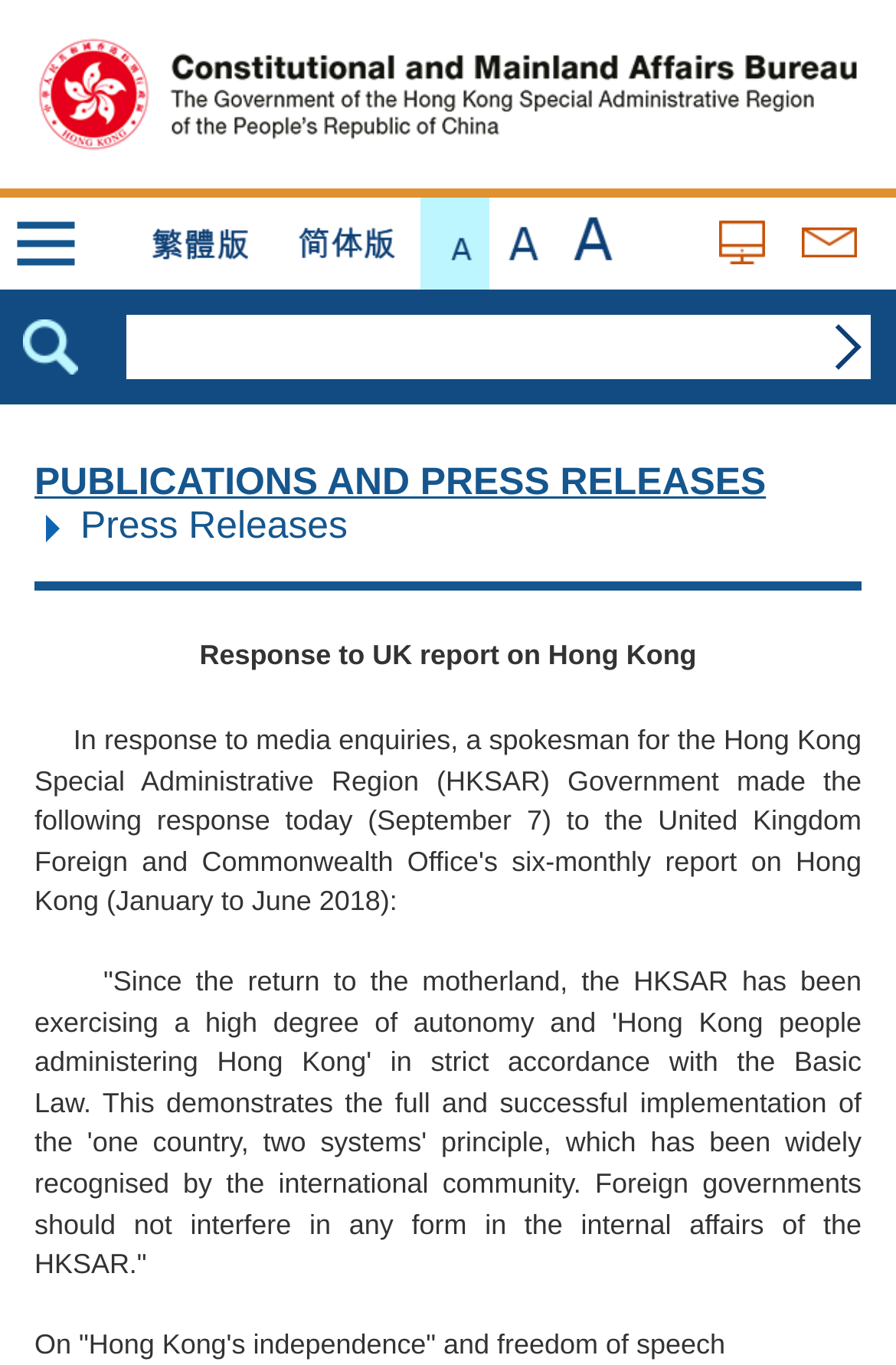Provide the bounding box coordinates of the HTML element described by the text: "parent_node: Search aria-label="Search" name="query"". The coordinates should be in the format [left, top, right, bottom] with values between 0 and 1.

[0.138, 0.228, 0.974, 0.279]